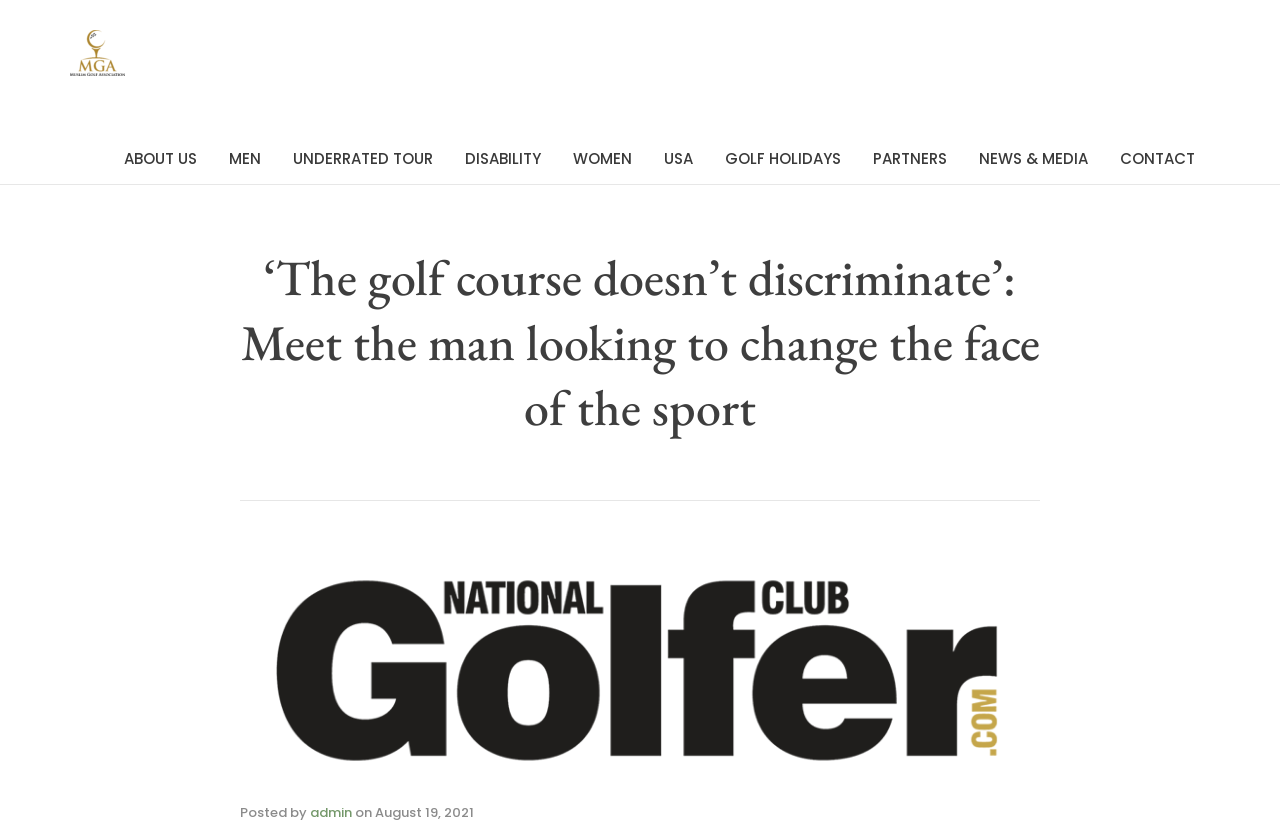Describe all the visual and textual components of the webpage comprehensively.

The webpage appears to be an article about a man who is working to change the face of golf, with a focus on inclusivity. At the top of the page, there is a logo or image of "MGA" accompanied by a link with the same name. Below this, there is a navigation menu with links to various sections of the website, including "ABOUT US", "MEN", "UNDERRATED TOUR", "DISABILITY", "WOMEN", "USA", "GOLF HOLIDAYS", "PARTNERS", "NEWS & MEDIA", and "CONTACT". 

The main content of the page is a news article with a heading that matches the meta description, "‘The golf course doesn’t discriminate’: Meet the man looking to change the face of the sport". The article is positioned in the middle of the page, spanning almost the entire width. At the bottom of the page, there is information about the article's publication, including the author, "admin", and the date, "August 19, 2021".